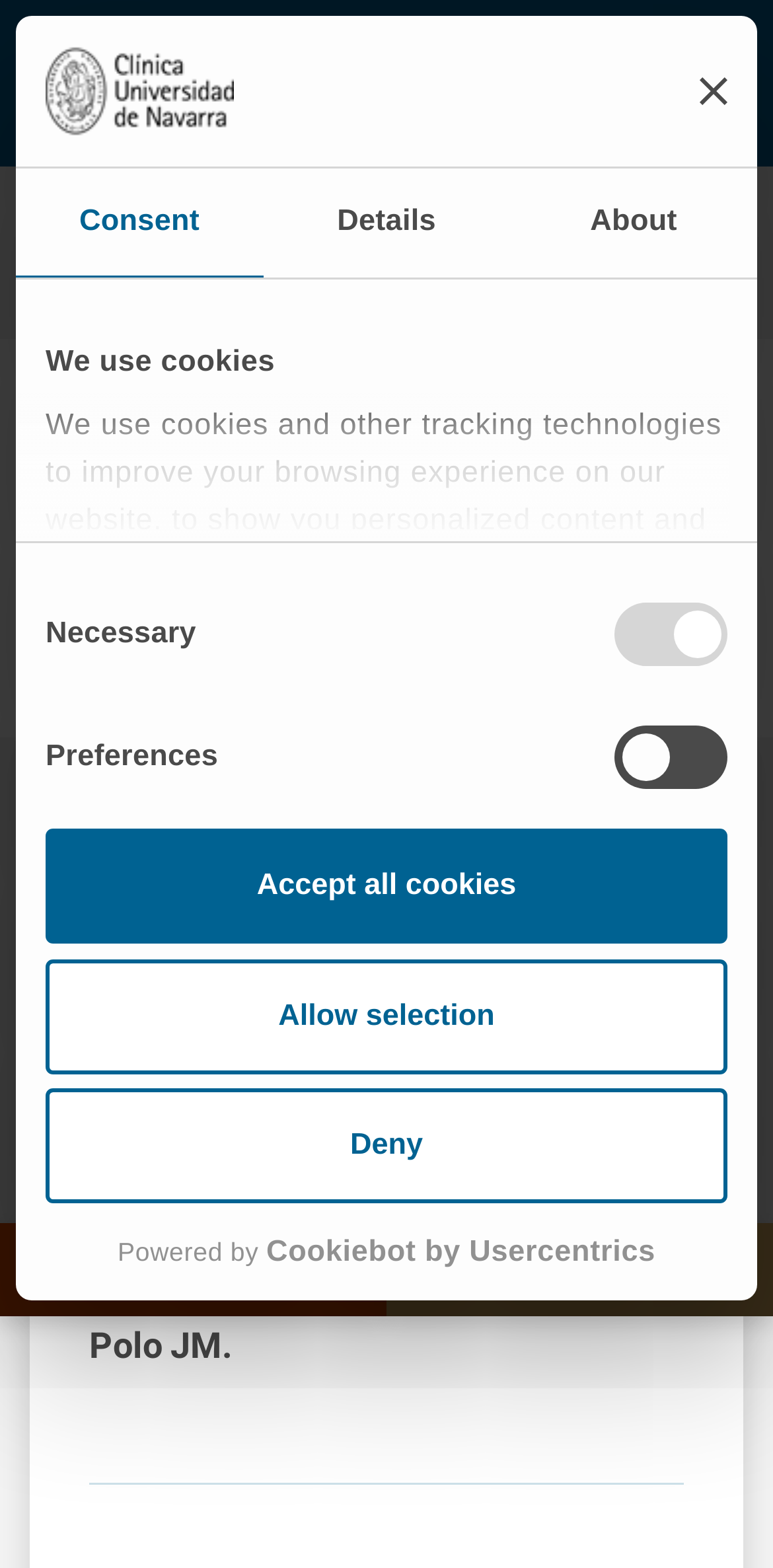Provide your answer in one word or a succinct phrase for the question: 
Who are the authors of the scientific publication?

Rosell Costa D, Robles JE, Berián Polo JM